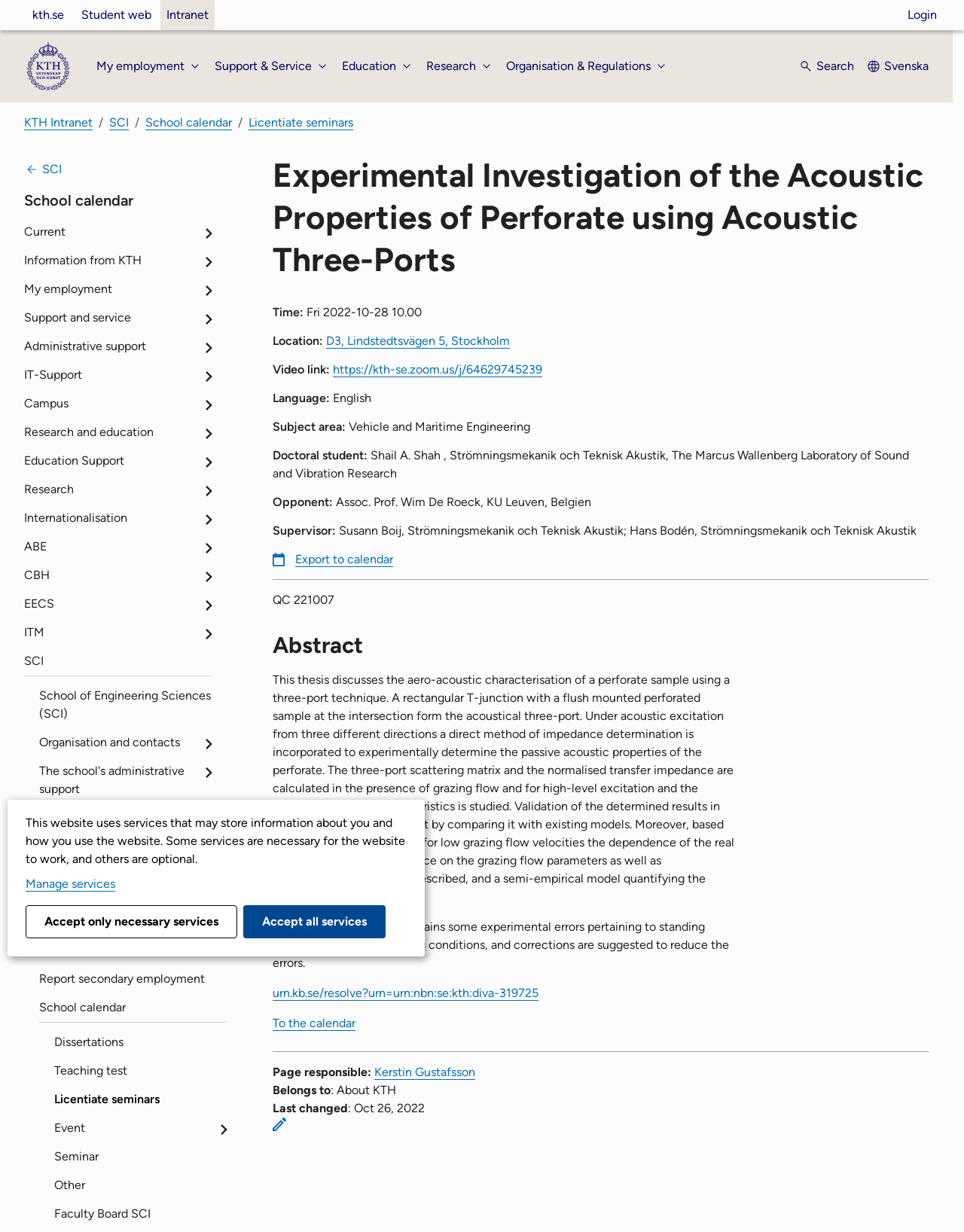Identify the bounding box coordinates for the region of the element that should be clicked to carry out the instruction: "View 'Licentiate seminars'". The bounding box coordinates should be four float numbers between 0 and 1, i.e., [left, top, right, bottom].

[0.258, 0.094, 0.366, 0.105]